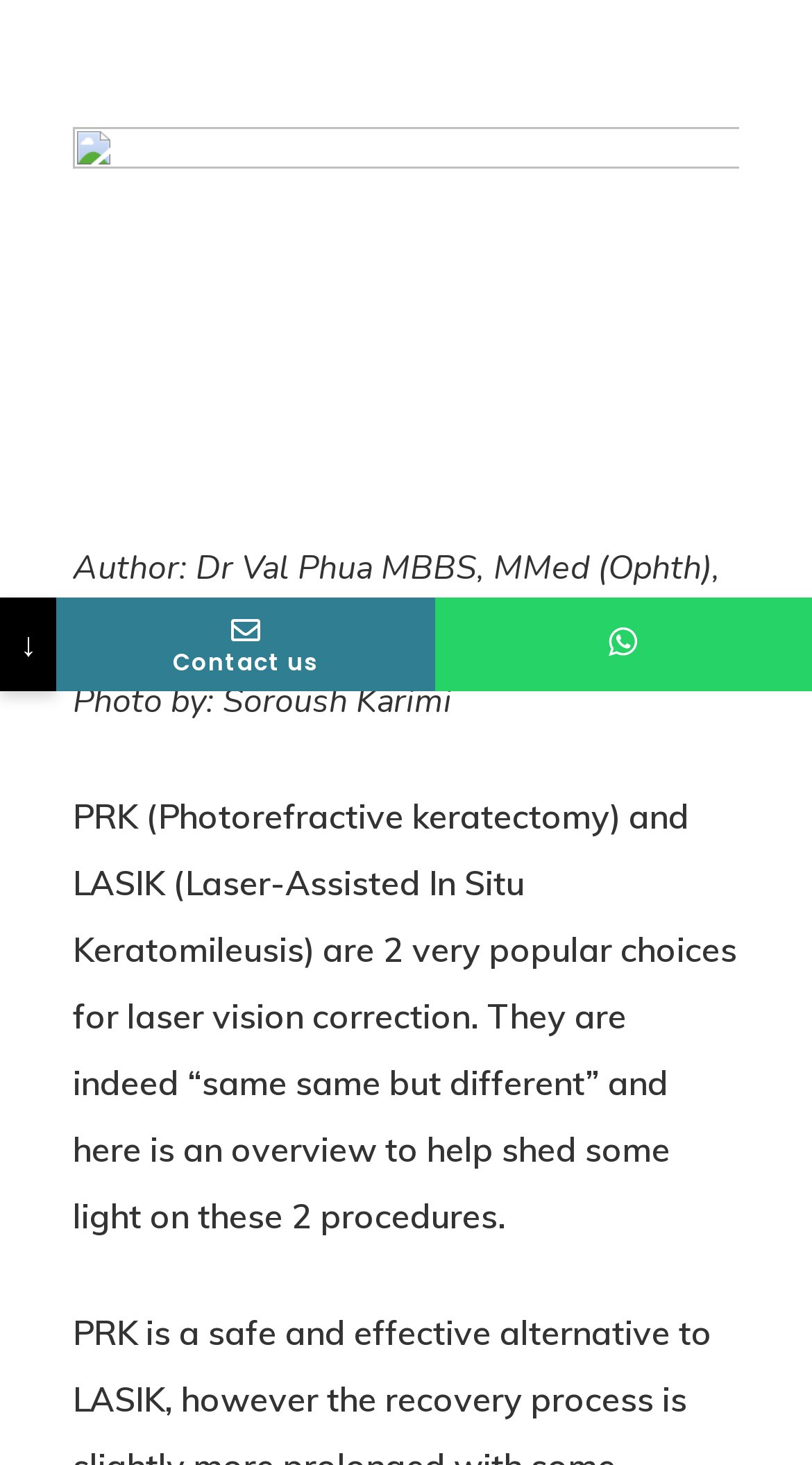Given the description "Home", determine the bounding box of the corresponding UI element.

None